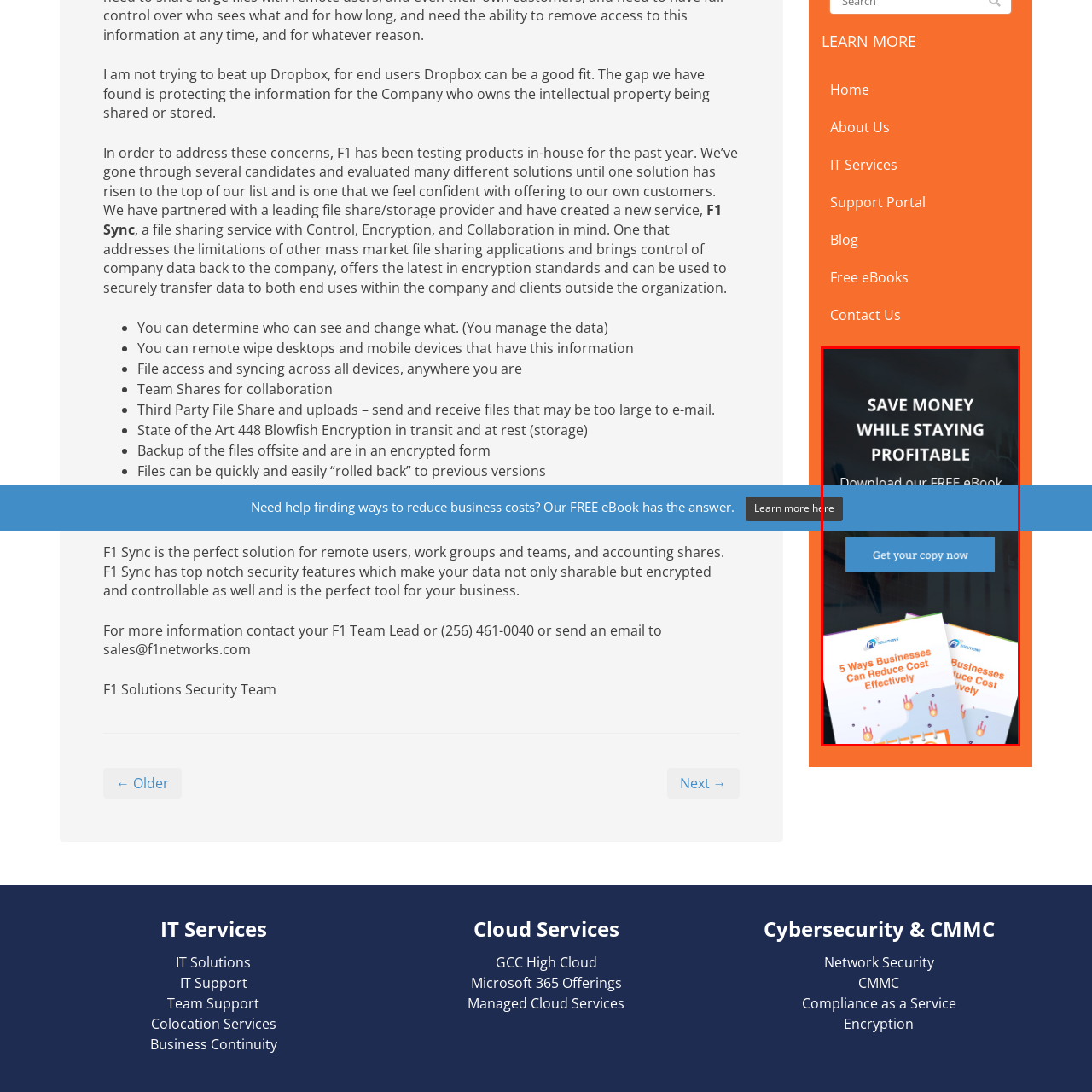Provide an elaborate description of the visual elements present in the image enclosed by the red boundary.

The image promotes a free eBook titled "5 Ways Businesses Can Reduce Cost Effectively," presented by F1 Solutions. The text at the top declares, "SAVE MONEY WHILE STAYING PROFITABLE," emphasizing the potential financial benefits for businesses. Below this, there are two prominent buttons: one invites viewers to "Learn more here," while the other encourages them to "Get your copy now," facilitating easy access to the eBook for those looking to optimize their business costs. The backdrop features a subtle graphic, suggesting a professional business environment.